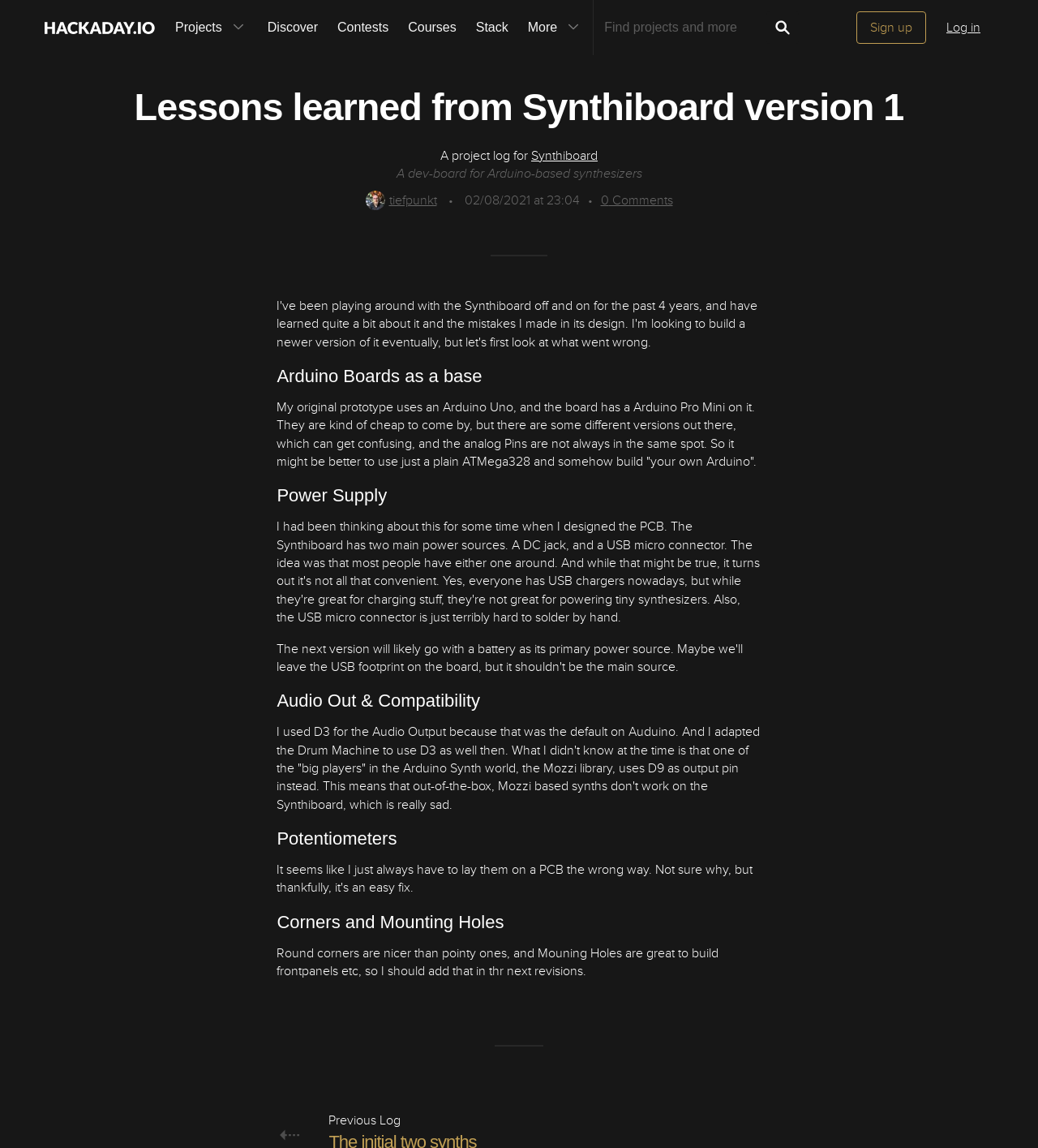Determine the heading of the webpage and extract its text content.

Lessons learned from Synthiboard version 1